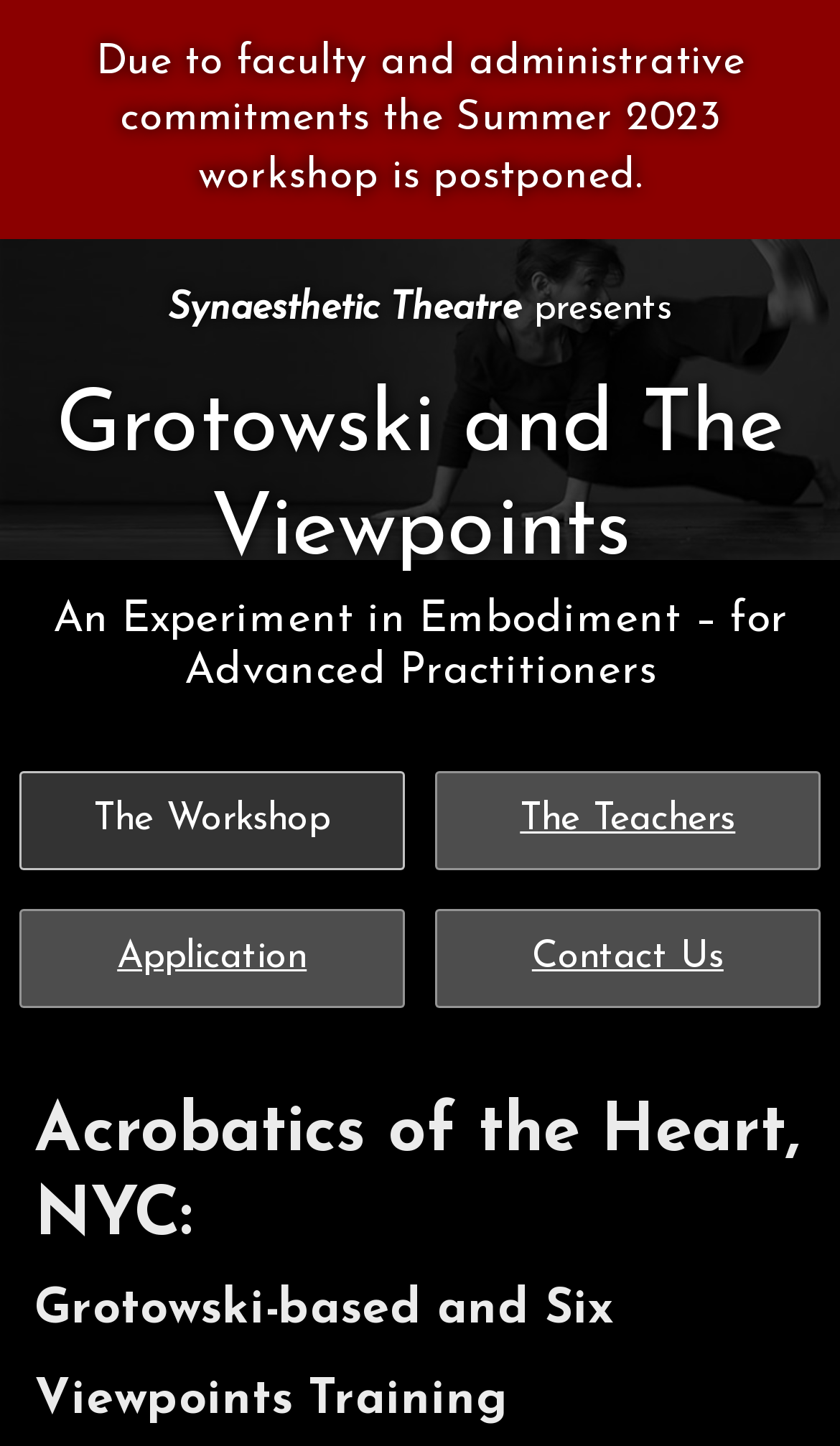Answer the question below using just one word or a short phrase: 
What is the name of the organization offering the training?

Acrobatics of the Heart